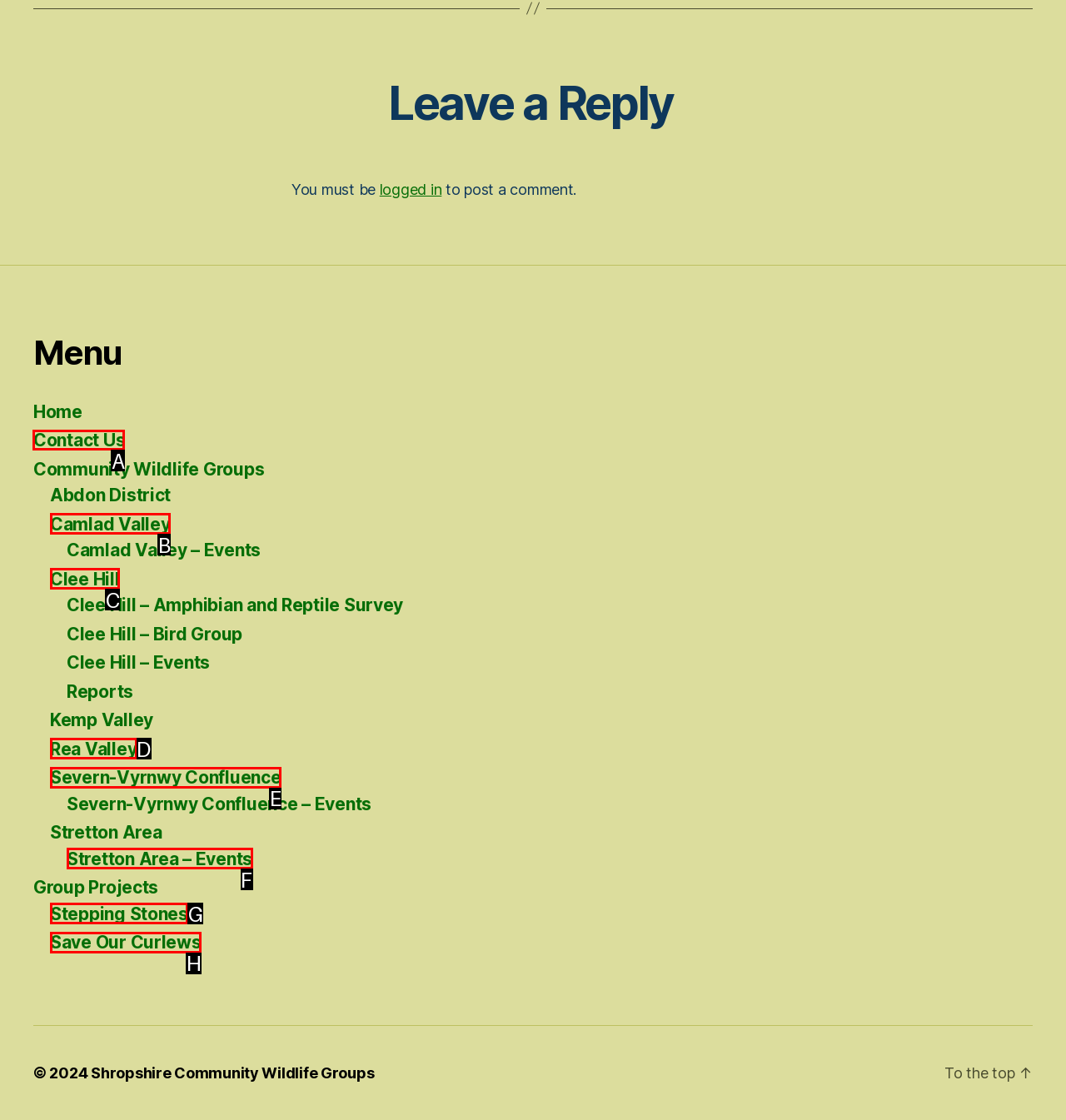Identify which HTML element to click to fulfill the following task: Click on 'Contact Us'. Provide your response using the letter of the correct choice.

A